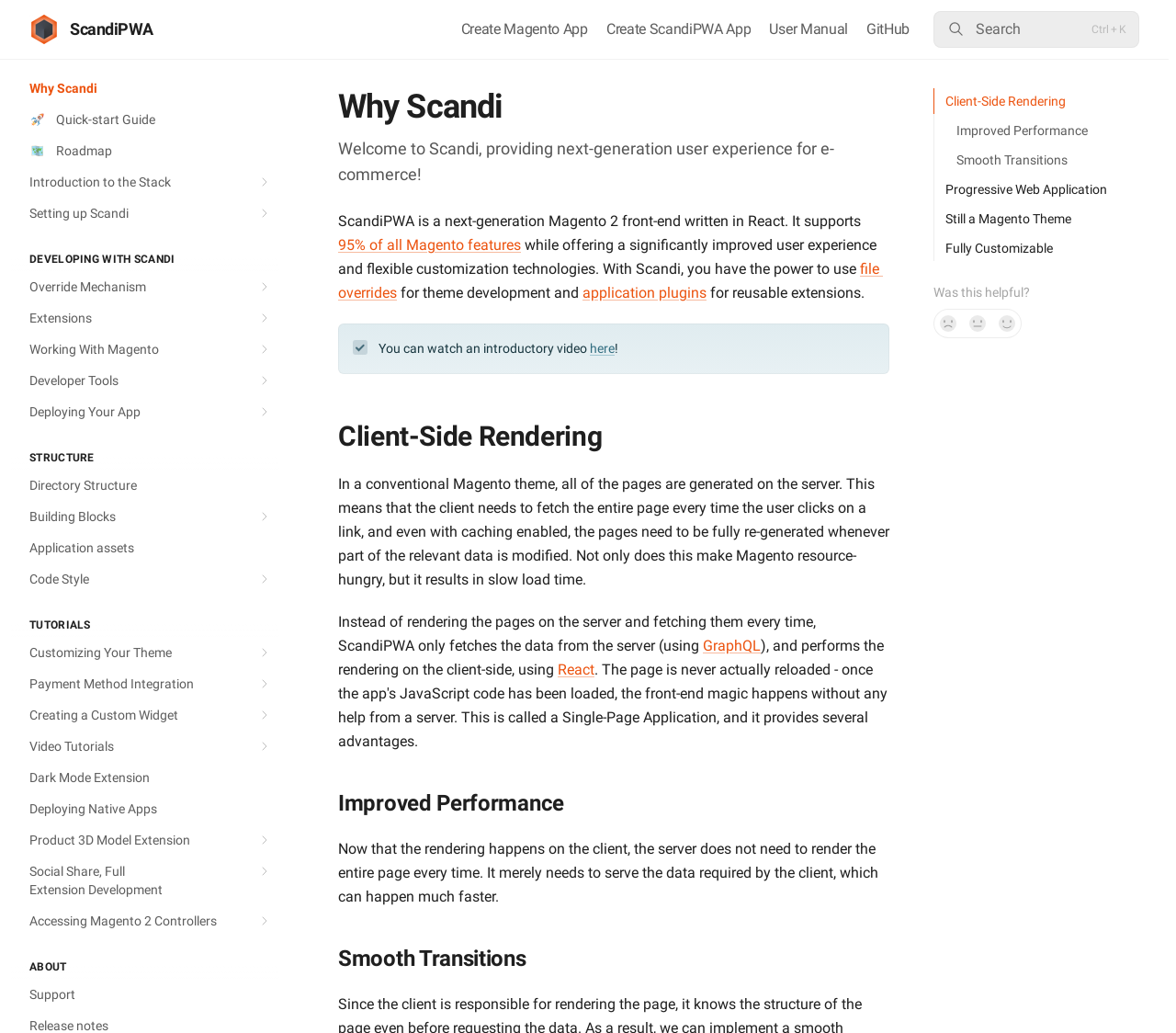What is ScandiPWA?
Give a detailed explanation using the information visible in the image.

Based on the webpage content, ScandiPWA is a next-generation Magento 2 front-end written in React, which supports 95% of all Magento features while offering a significantly improved user experience and flexible customization technologies.